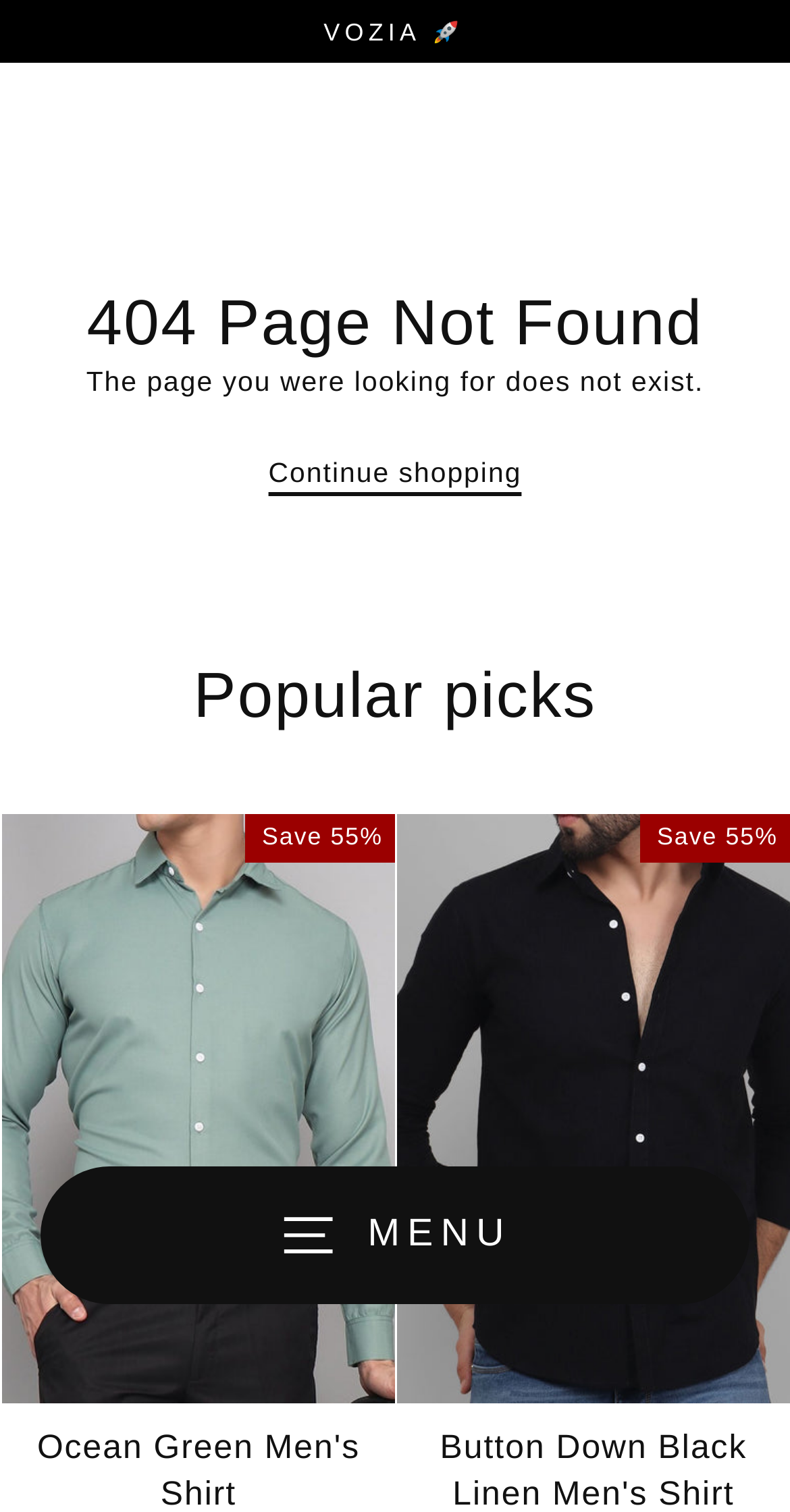Give an extensive and precise description of the webpage.

The webpage appears to be an error page, specifically a 404 Not Found page, with the title "404 Page Not Found" prominently displayed at the top. Below the title, there is a brief message stating "The page you were looking for does not exist." 

On the top-left corner, there is a link to "VOZIA 🚀", and on the top-right corner, there is a "MENU" button. 

The page is divided into two main sections. The left section contains a heading "Popular picks" and features two images of shirts, one of an "Ocean green mens shirt" and the other of a "Black Linen Shirt trybuy". These images are positioned side by side, with the ocean green shirt on the left and the black linen shirt on the right. 

Above each image, there is a "Save 55%" text, indicating a discount offer. 

In the middle of the page, there is a "Continue shopping" link, which is positioned below the error message.